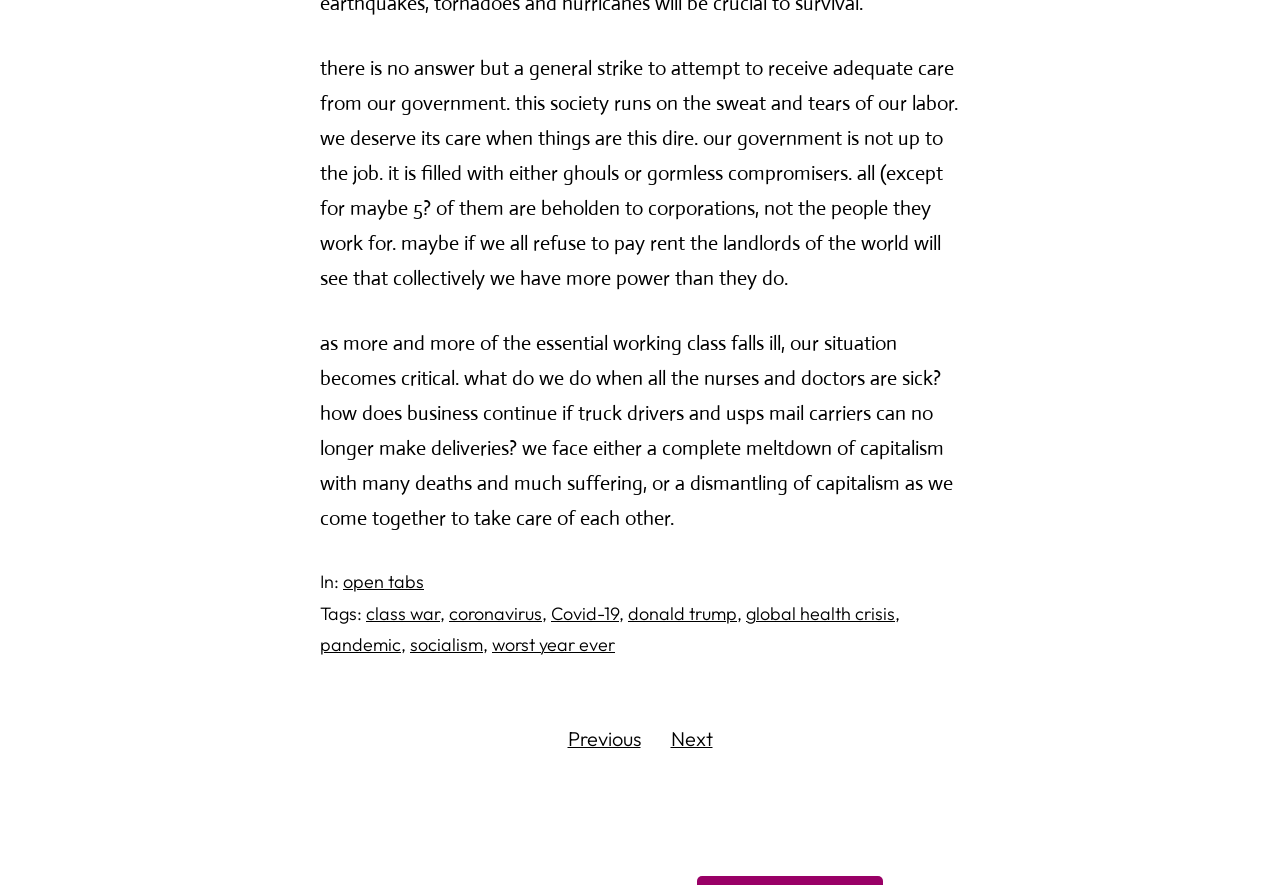What is the consequence of not taking care of essential workers?
Please answer the question as detailed as possible.

According to the text, if essential workers such as nurses, doctors, truck drivers, and USPS mail carriers fall ill, it could lead to a complete meltdown of capitalism, resulting in many deaths and suffering.